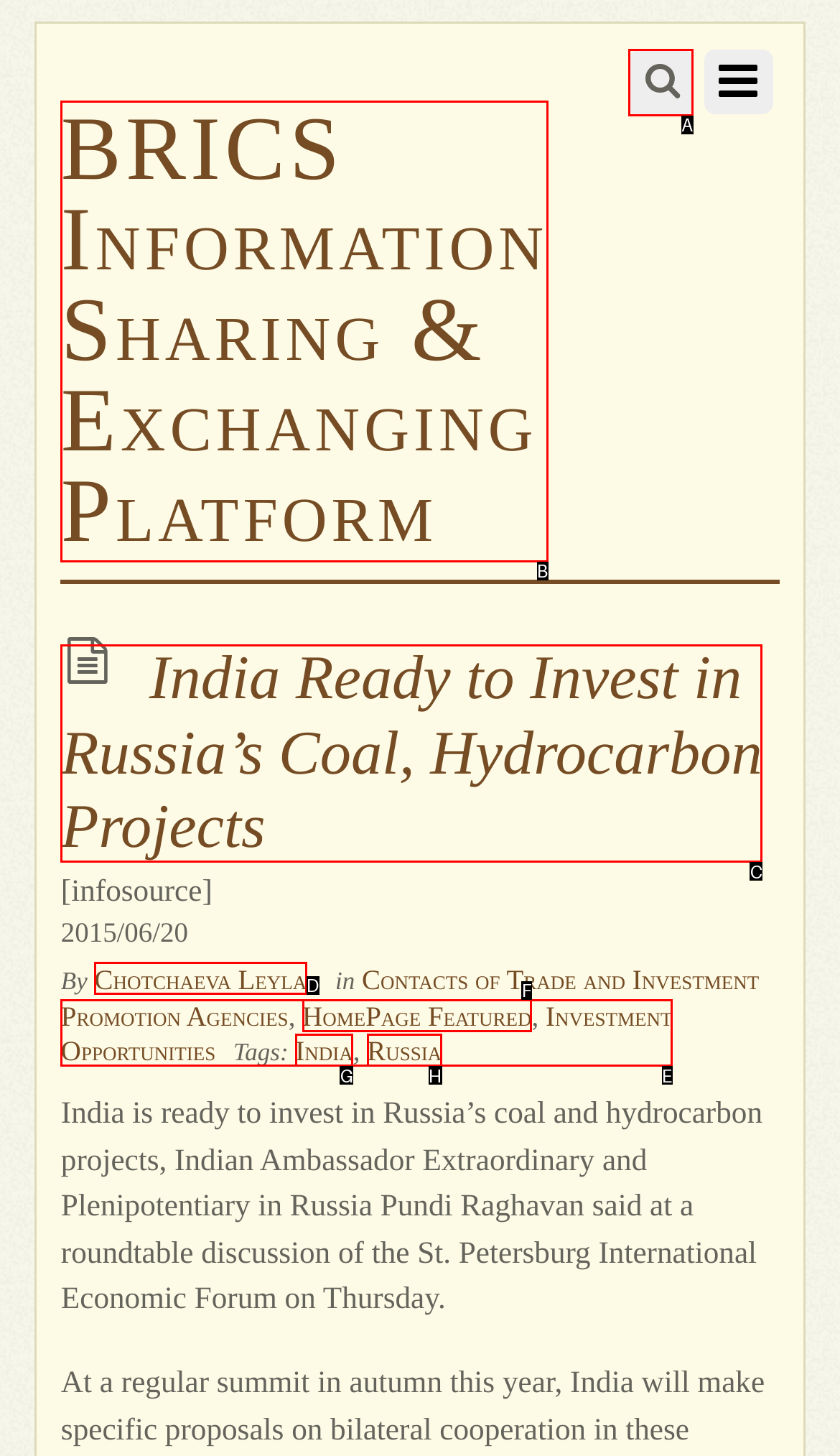Tell me which letter I should select to achieve the following goal: contact Chotchaeva Leyla
Answer with the corresponding letter from the provided options directly.

D